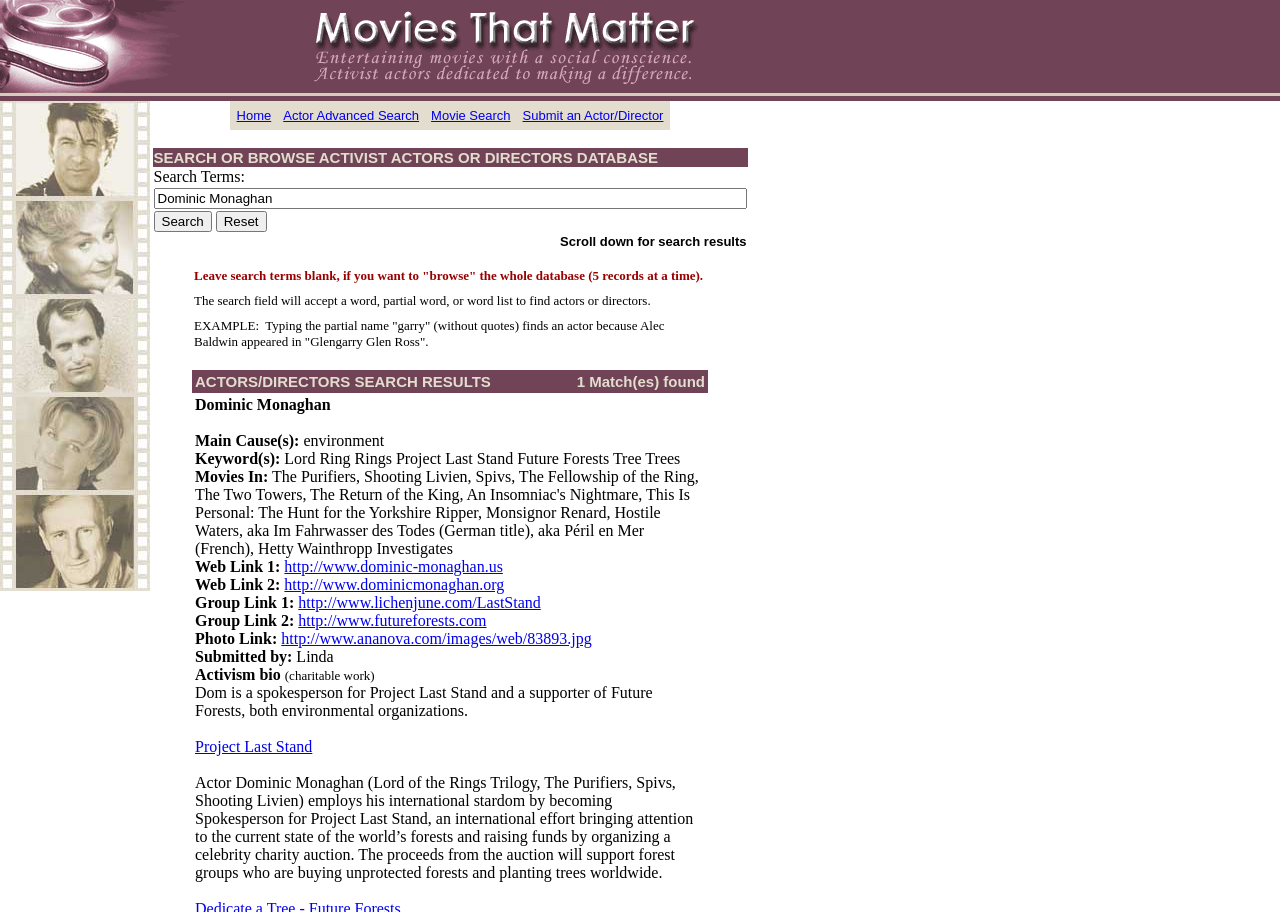Determine the bounding box coordinates for the area that needs to be clicked to fulfill this task: "Click on the Search button". The coordinates must be given as four float numbers between 0 and 1, i.e., [left, top, right, bottom].

[0.12, 0.231, 0.165, 0.254]